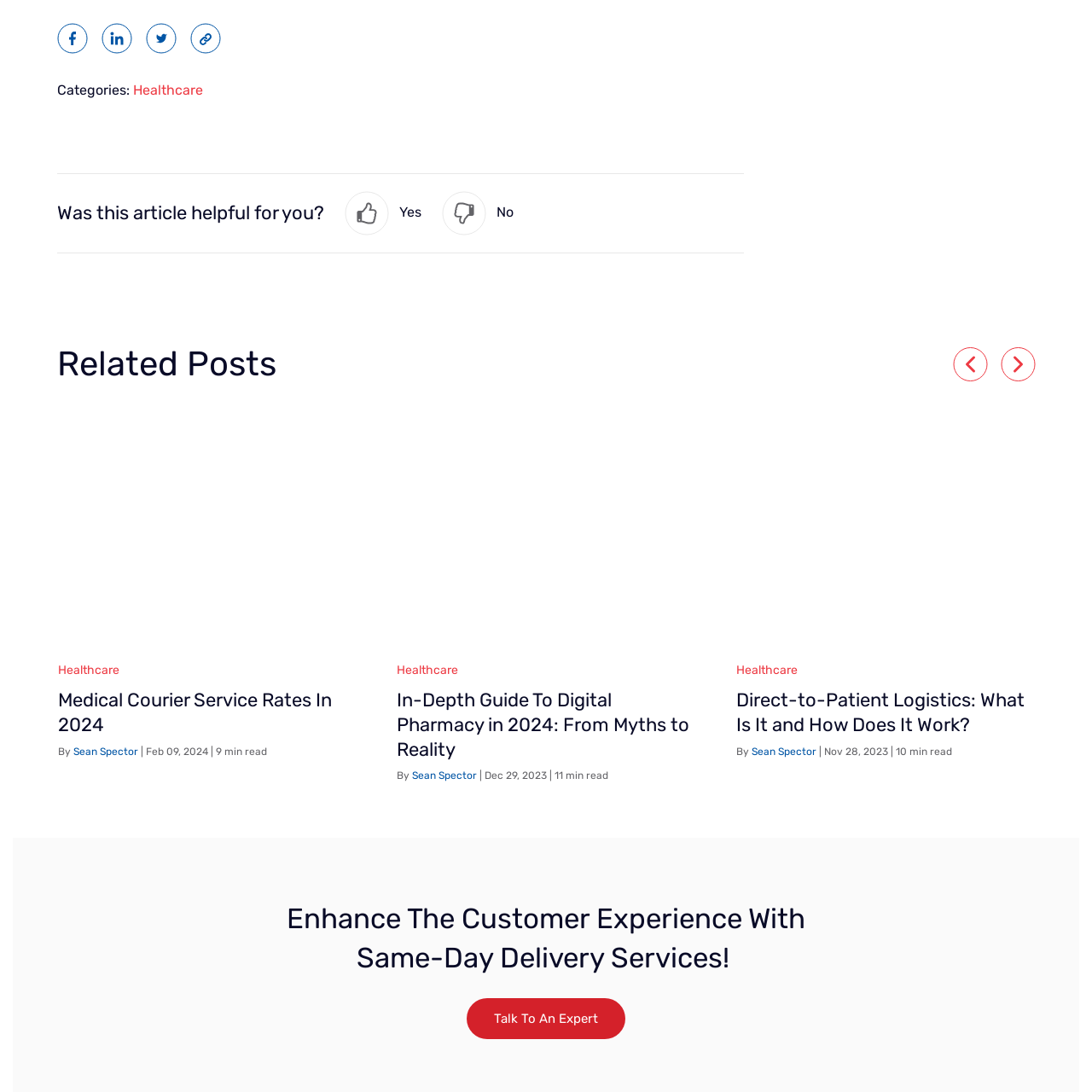Direct your attention to the image contained by the red frame and provide a detailed response to the following question, utilizing the visual data from the image:
What is the purpose of the image?

The image serves to inform readers about the significance of logistics in healthcare delivery systems, highlighting a professional approach to medical transportation, which implies that the purpose of the image is to educate or inform readers about the importance of medical courier services.